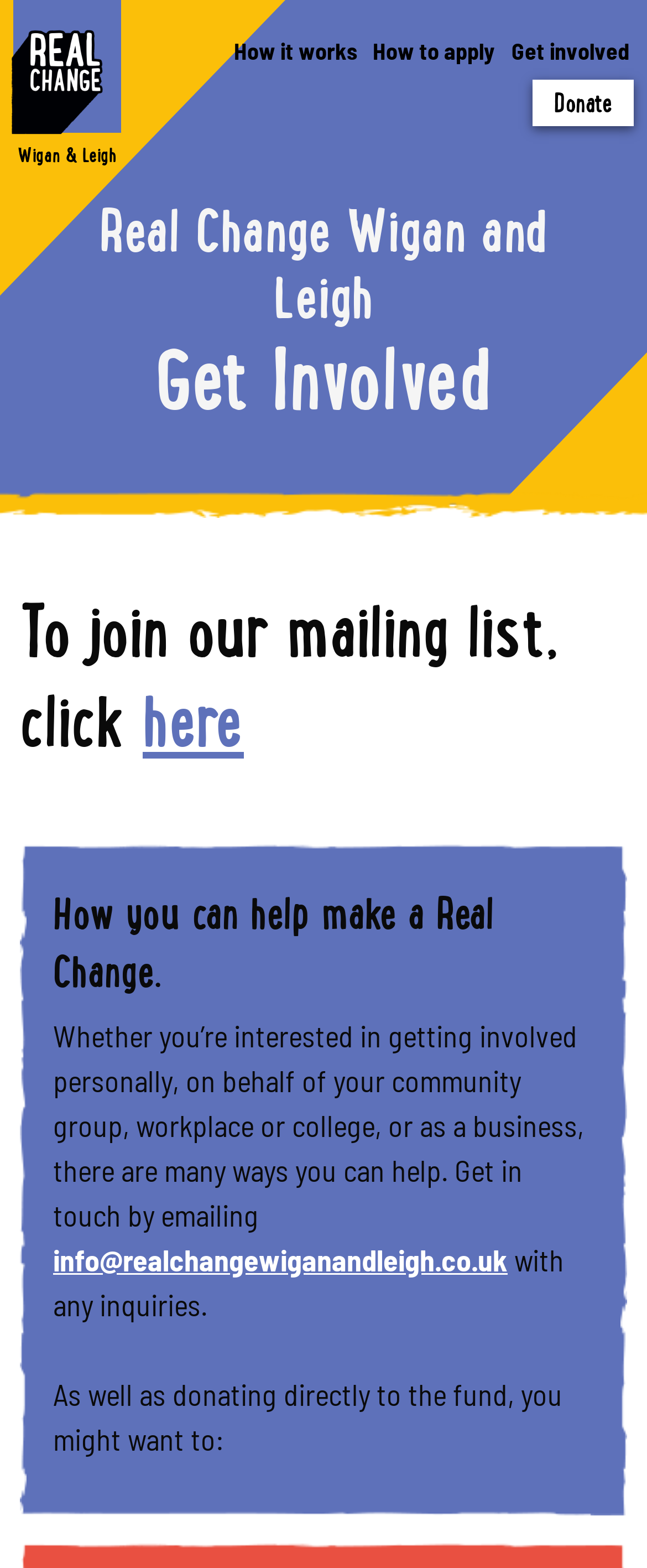Carefully examine the image and provide an in-depth answer to the question: What are the ways to help make a Real Change?

I found the answer by looking at the heading 'How you can help make a Real Change.' and the subsequent static text elements, which suggest that there are many ways to help, including getting involved personally, on behalf of a community group, workplace, or college, or as a business.